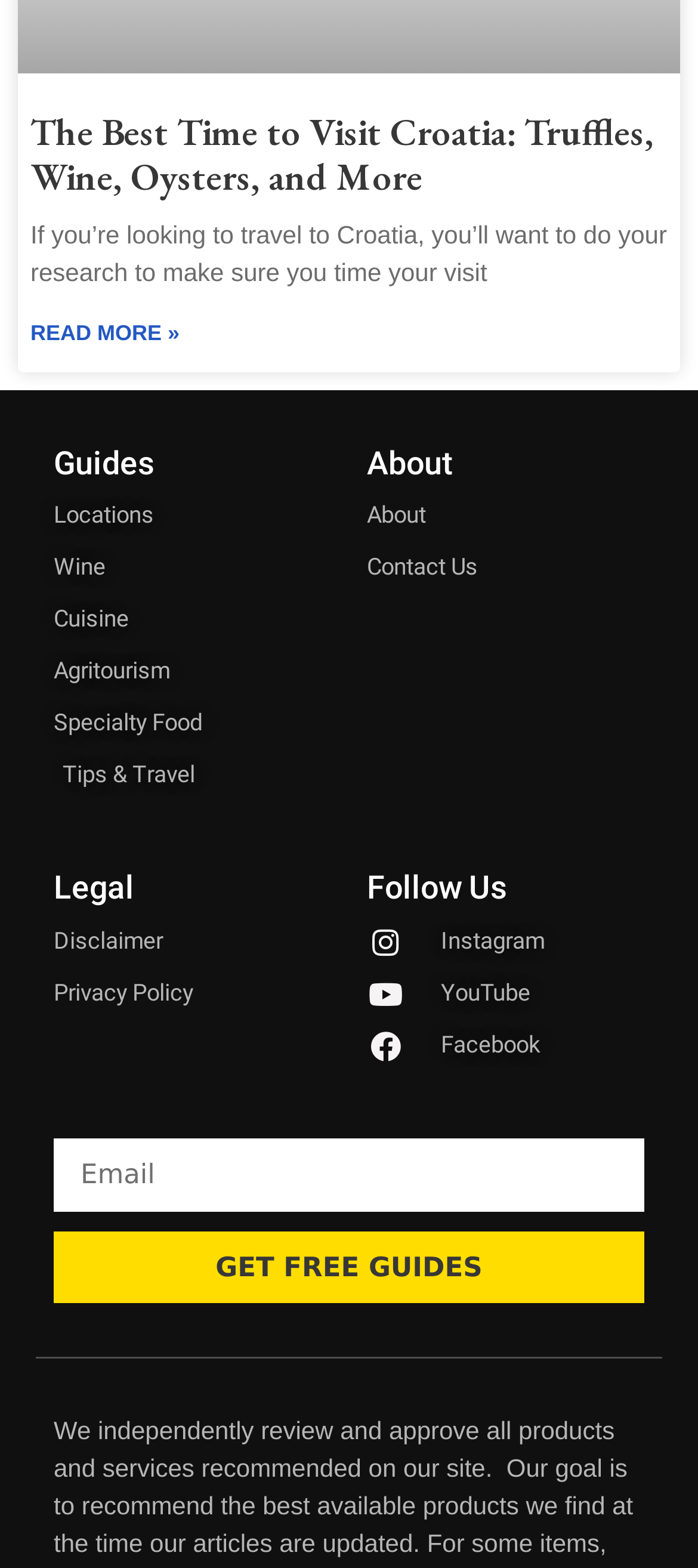Respond to the question below with a concise word or phrase:
What is the button at the bottom of the page for?

To get free guides